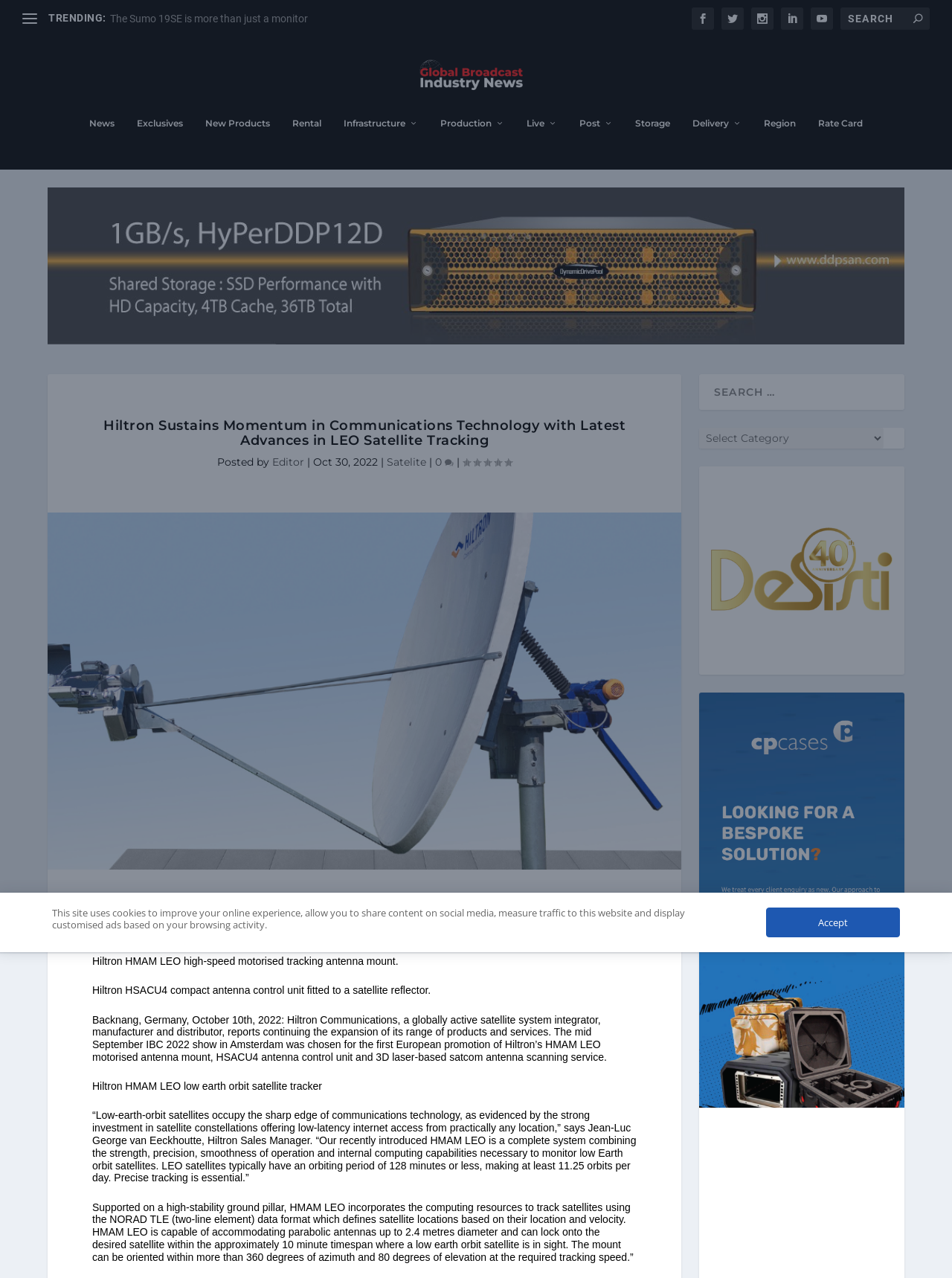Answer the following query with a single word or phrase:
What is the purpose of Hiltron's HMAM LEO?

To track low Earth orbit satellites